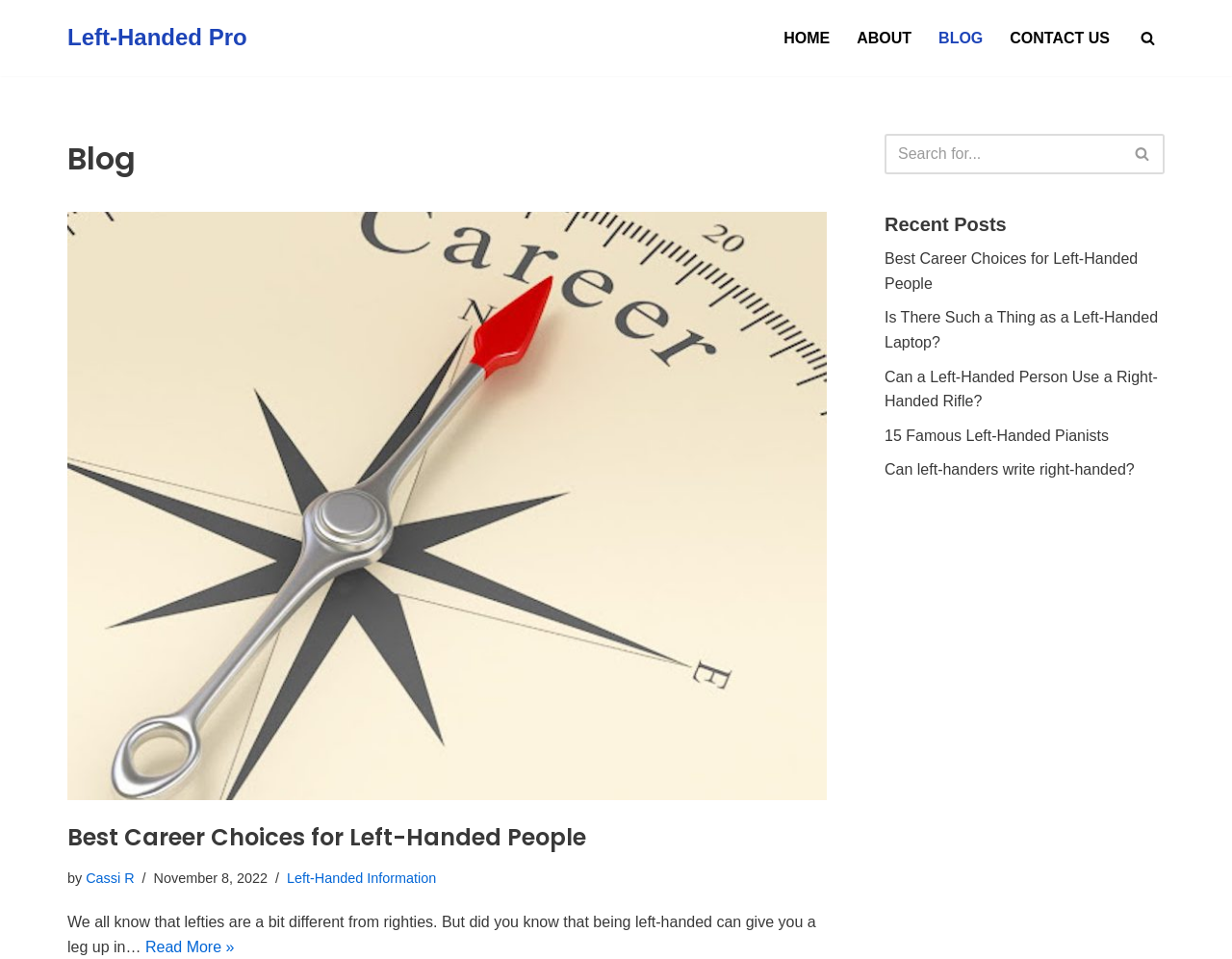Determine the bounding box coordinates of the clickable element to complete this instruction: "Search for something". Provide the coordinates in the format of four float numbers between 0 and 1, [left, top, right, bottom].

[0.718, 0.139, 0.91, 0.181]